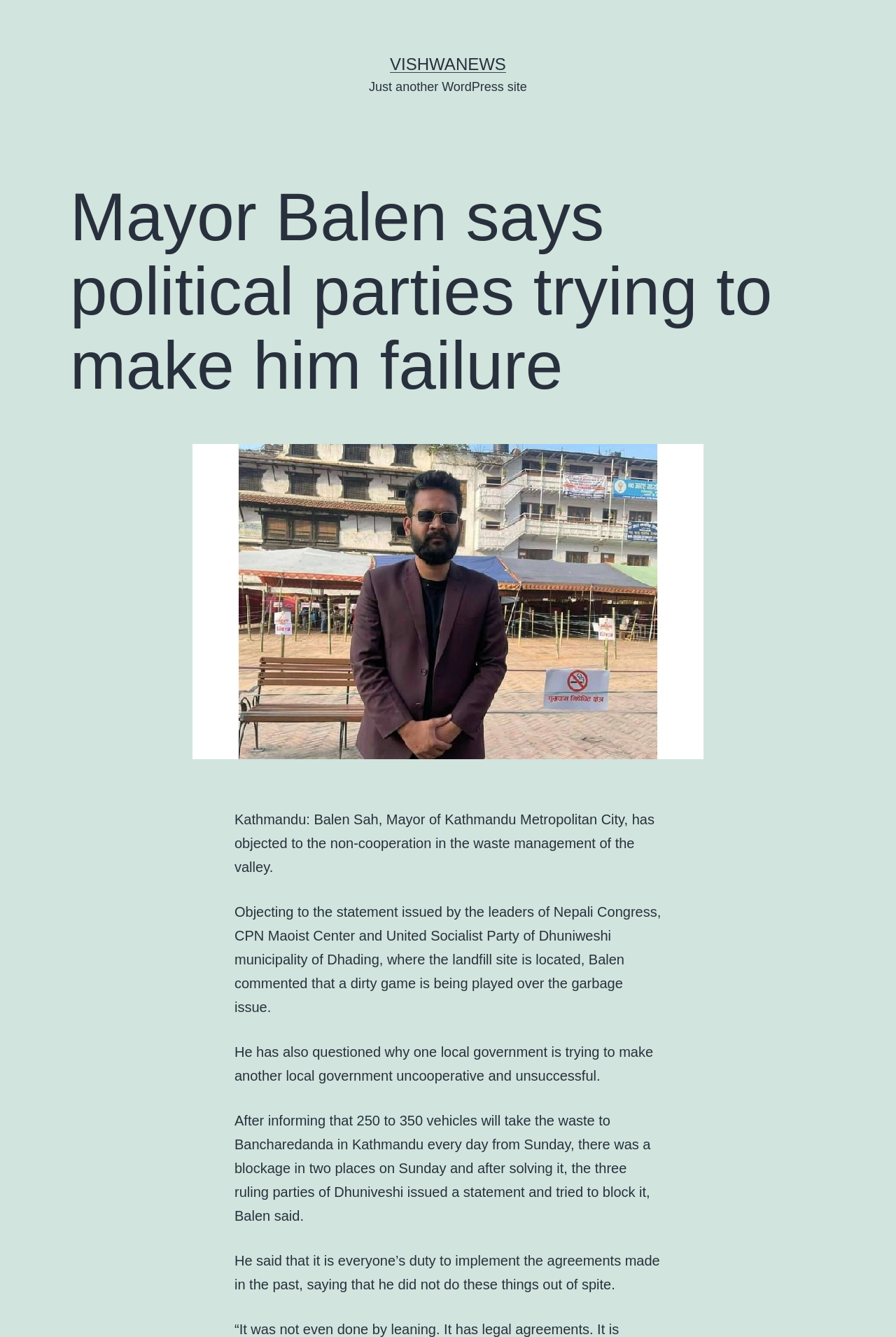Answer the question using only a single word or phrase: 
Who is the Mayor of Kathmandu Metropolitan City?

Balen Sah